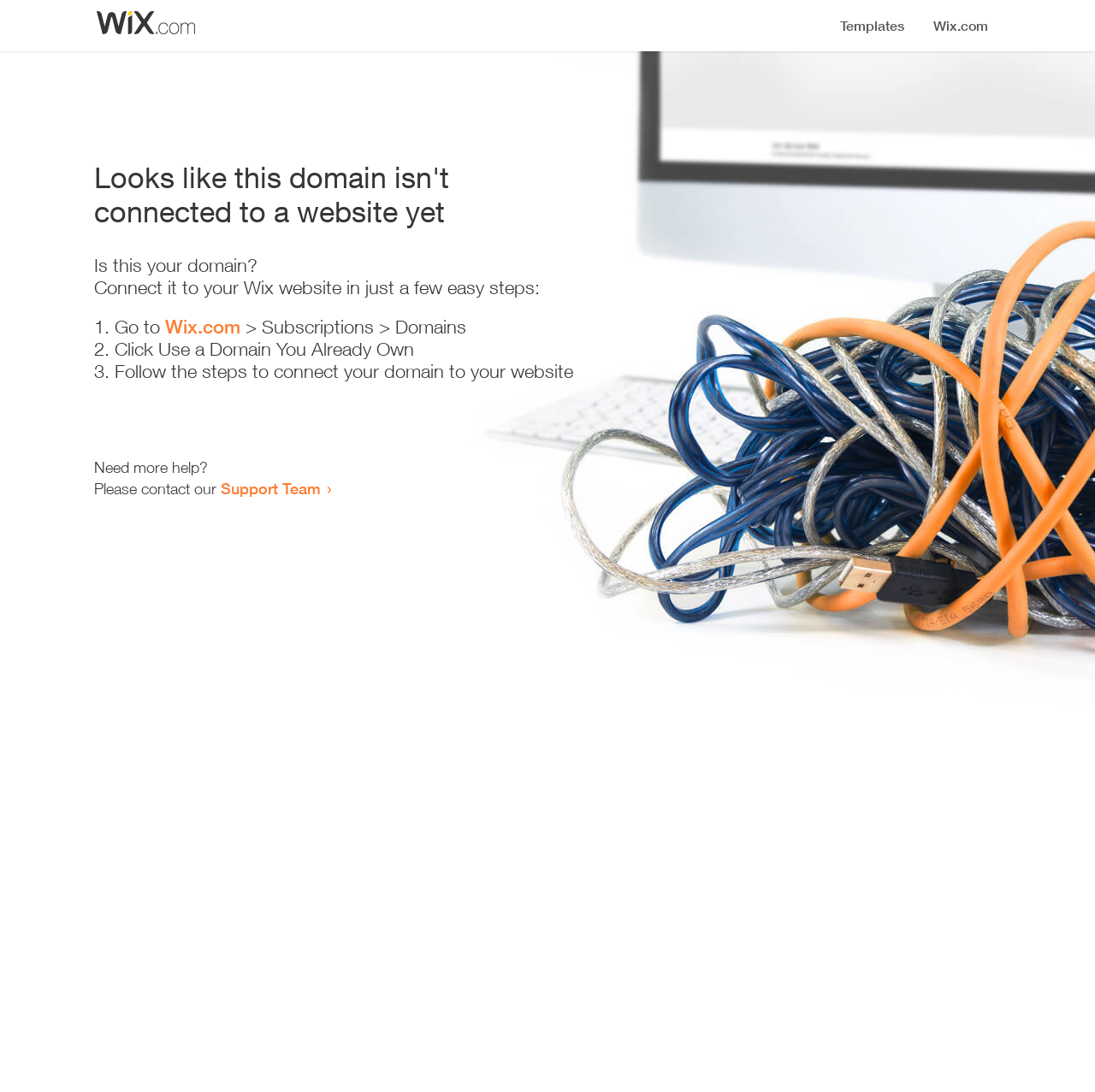Respond to the question below with a single word or phrase:
Where can I get more help?

Support Team